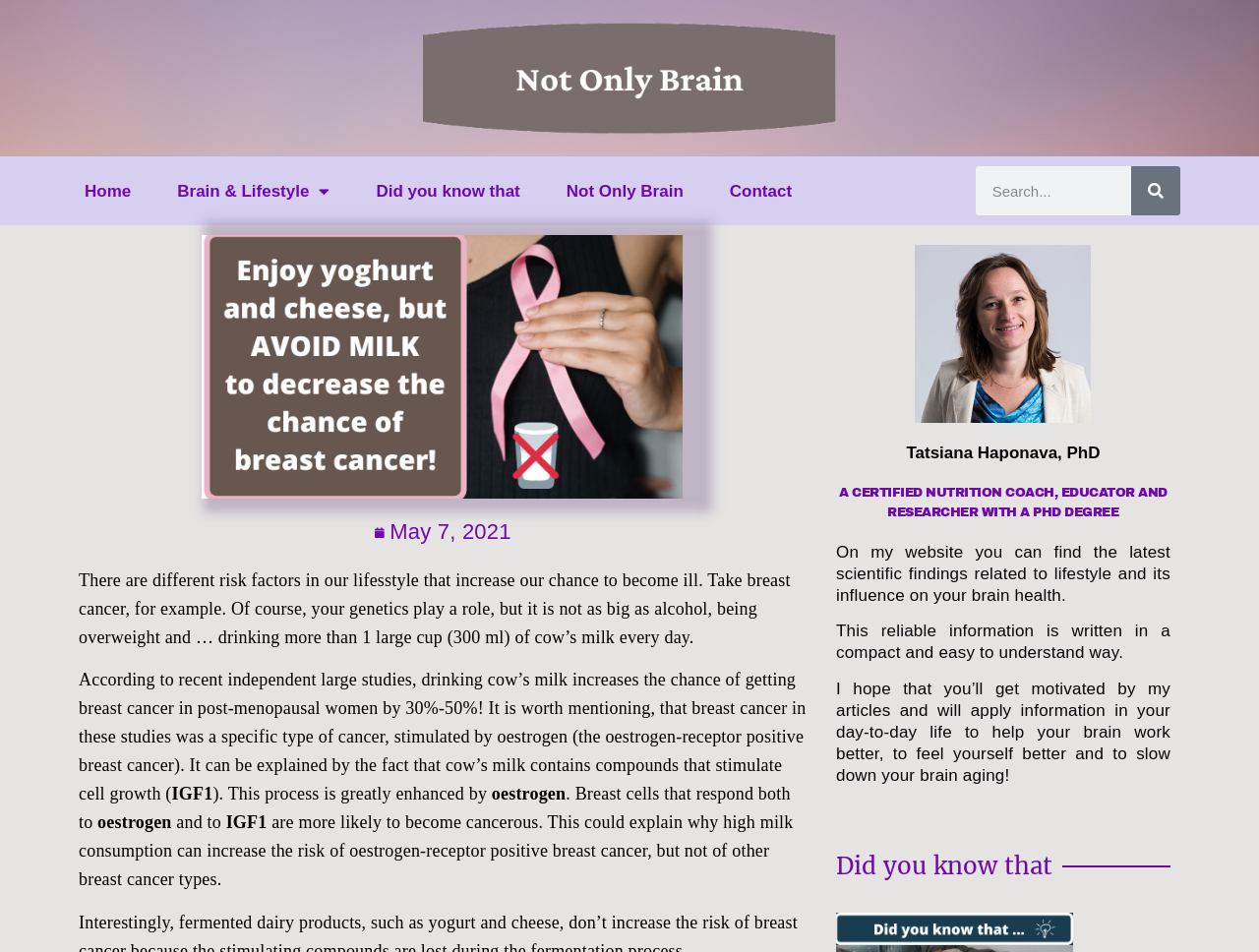Create a detailed narrative of the webpage’s visual and textual elements.

The webpage is about healthy brain and lifestyle, with a focus on the risk factors that increase the chance of becoming ill. At the top, there is a navigation menu with links to "Home", "Brain & Lifestyle", "Did you know that", "Not Only Brain", and "Contact". On the right side of the navigation menu, there is a search bar with a search button.

Below the navigation menu, there is a link to a specific date, "May 7, 2021", which is likely a blog post or article. The main content of the webpage is a series of paragraphs discussing the risk factors of breast cancer, specifically the role of cow's milk consumption. The text explains that drinking cow's milk increases the chance of getting breast cancer in post-menopausal women by 30%-50%, and explains the scientific reasons behind this.

To the right of the main content, there is a section about the author, Tatsiana Haponava, PhD, who is a certified nutrition coach, educator, and researcher. The author introduces herself and explains that her website provides reliable and easy-to-understand information about lifestyle and brain health.

At the bottom of the webpage, there is another instance of the text "Did you know that", which may be a call-to-action or a teaser for another article or section. Overall, the webpage has a clean and organized layout, with a focus on providing informative content about healthy brain and lifestyle.